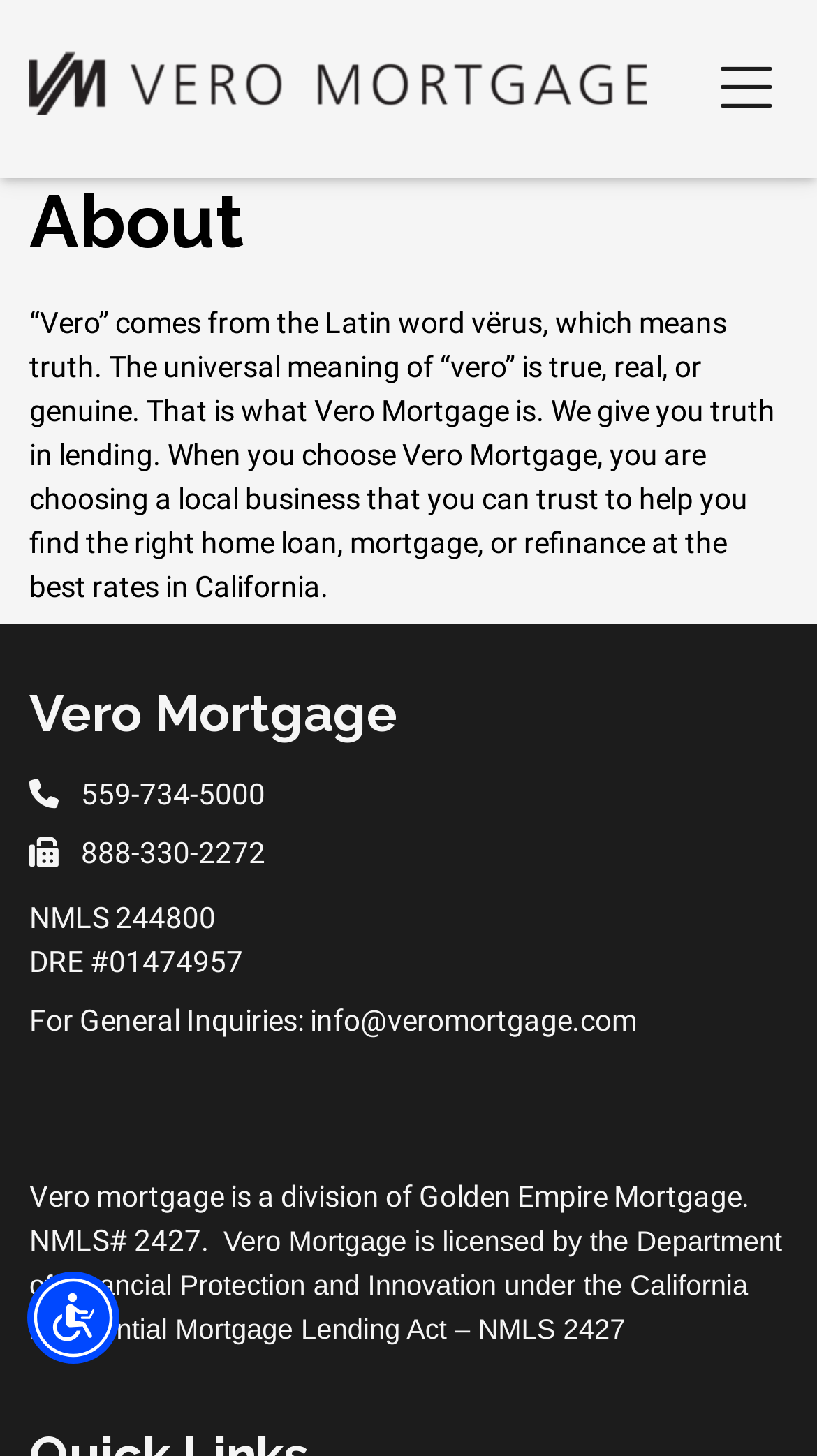What does Vero mean?
Examine the image closely and answer the question with as much detail as possible.

According to the webpage, 'Vero' comes from the Latin word 'vërus', which means truth. The universal meaning of 'vero' is true, real, or genuine.